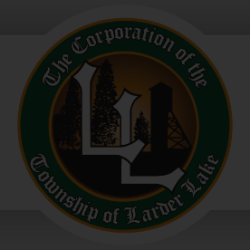Generate a detailed explanation of the scene depicted in the image.

This image features the official logo of the Township of Larder Lake, Ontario. The emblem is circular, framed in green, with the text "The Corporation of the Township of Larder Lake" prominently displayed around the top. At the center, the letters "L" and "L" are stylized, with a design likely representing local nature, including trees and a silhouette of a building, symbolizing the community's connection to its natural environment and heritage. The logo reflects the township's identity and pride, serving as a visual representation of its commitment to the community and the resources it offers.